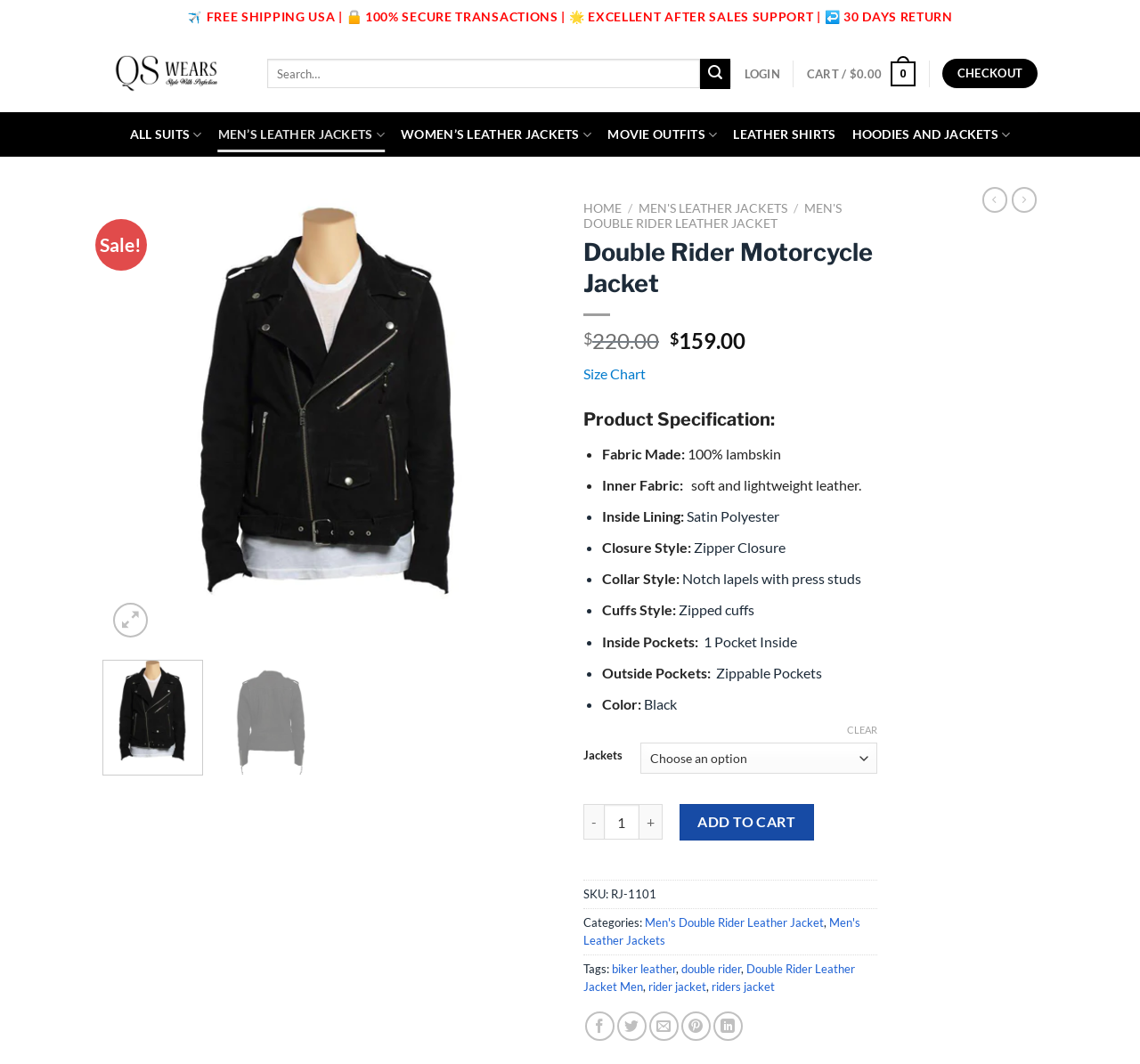What is the material of the jacket's inner fabric?
Using the image, answer in one word or phrase.

soft and lightweight leather